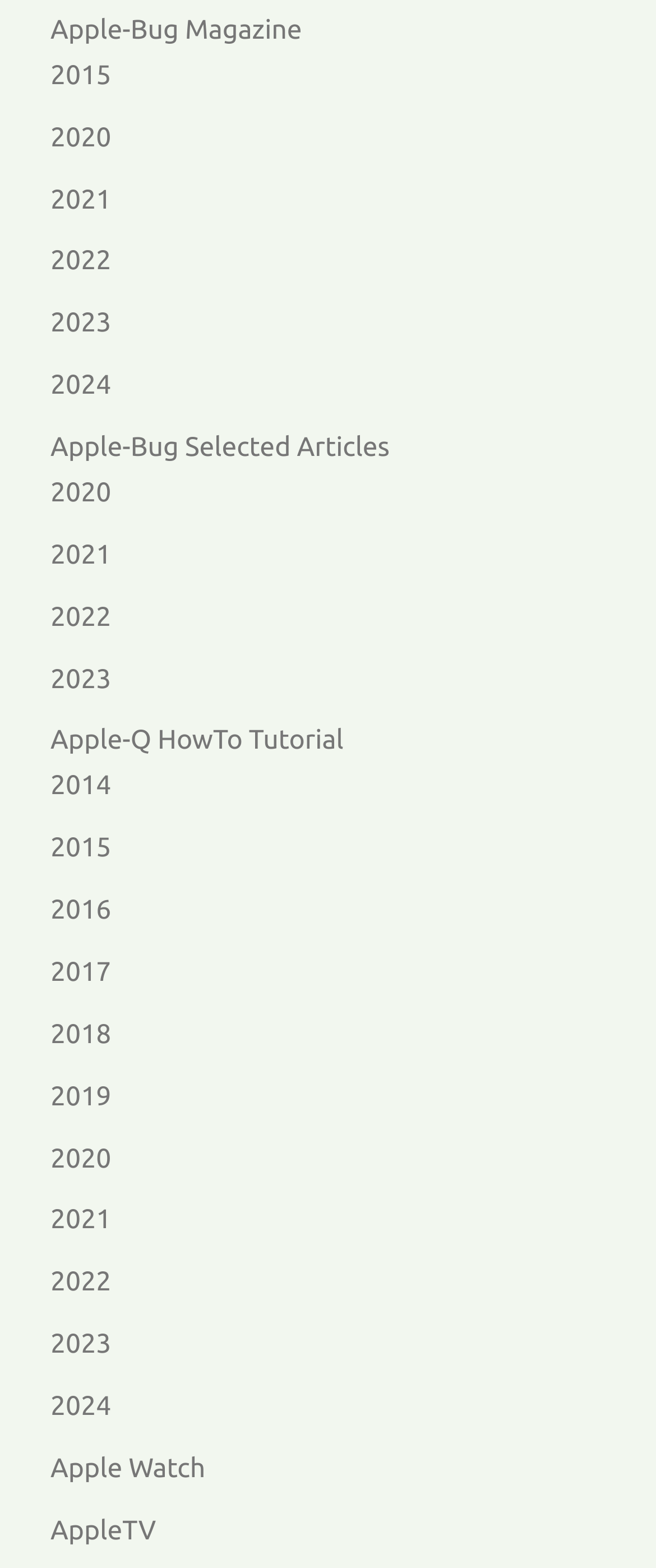What is the category that has the most links?
Please analyze the image and answer the question with as much detail as possible.

By examining the links on the webpage, I found that the category with the most links is Apple-Bug Magazine, which has links to multiple years from 2014 to 2024.